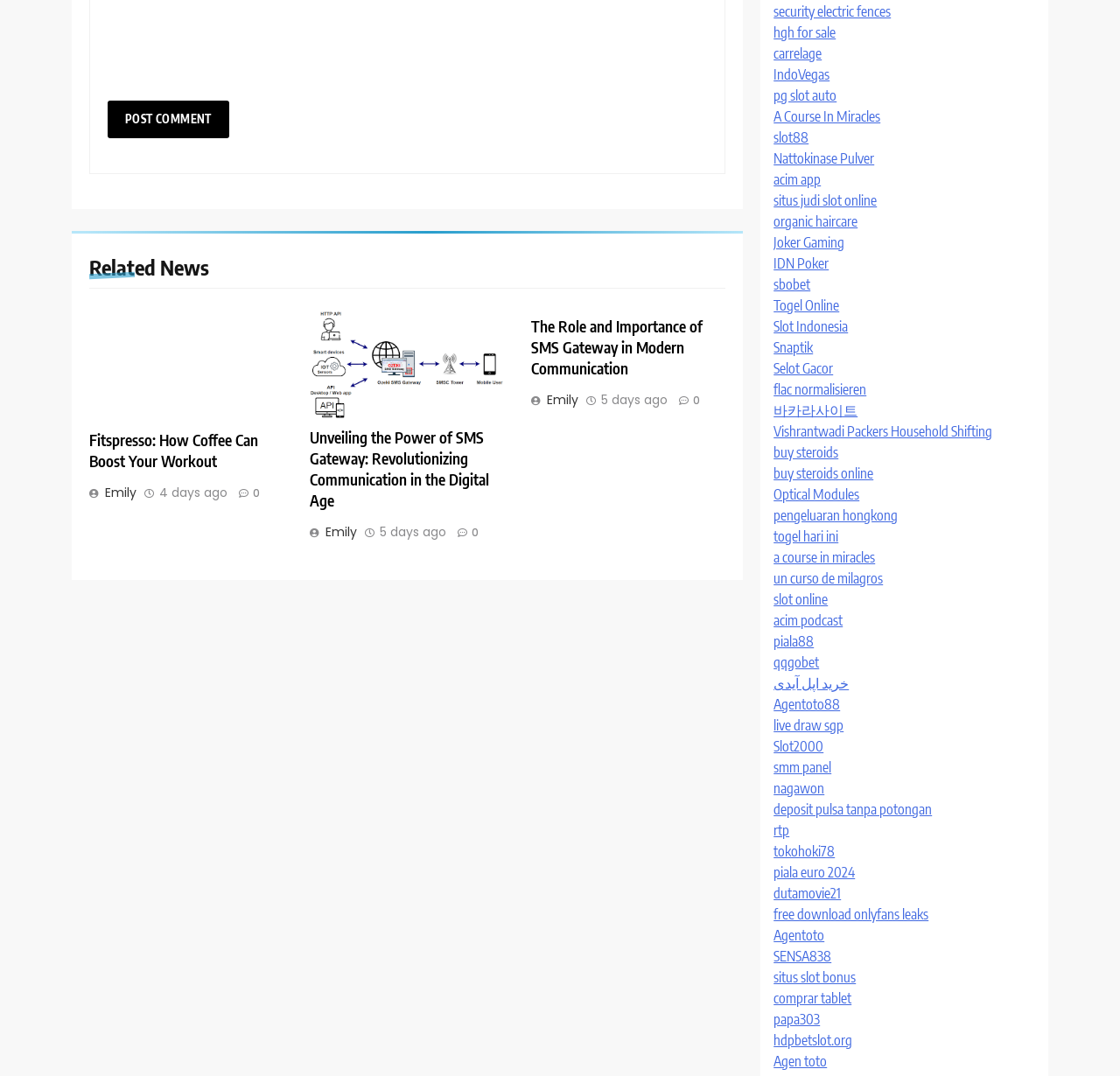Please determine the bounding box coordinates of the element to click in order to execute the following instruction: "View event details". The coordinates should be four float numbers between 0 and 1, specified as [left, top, right, bottom].

None